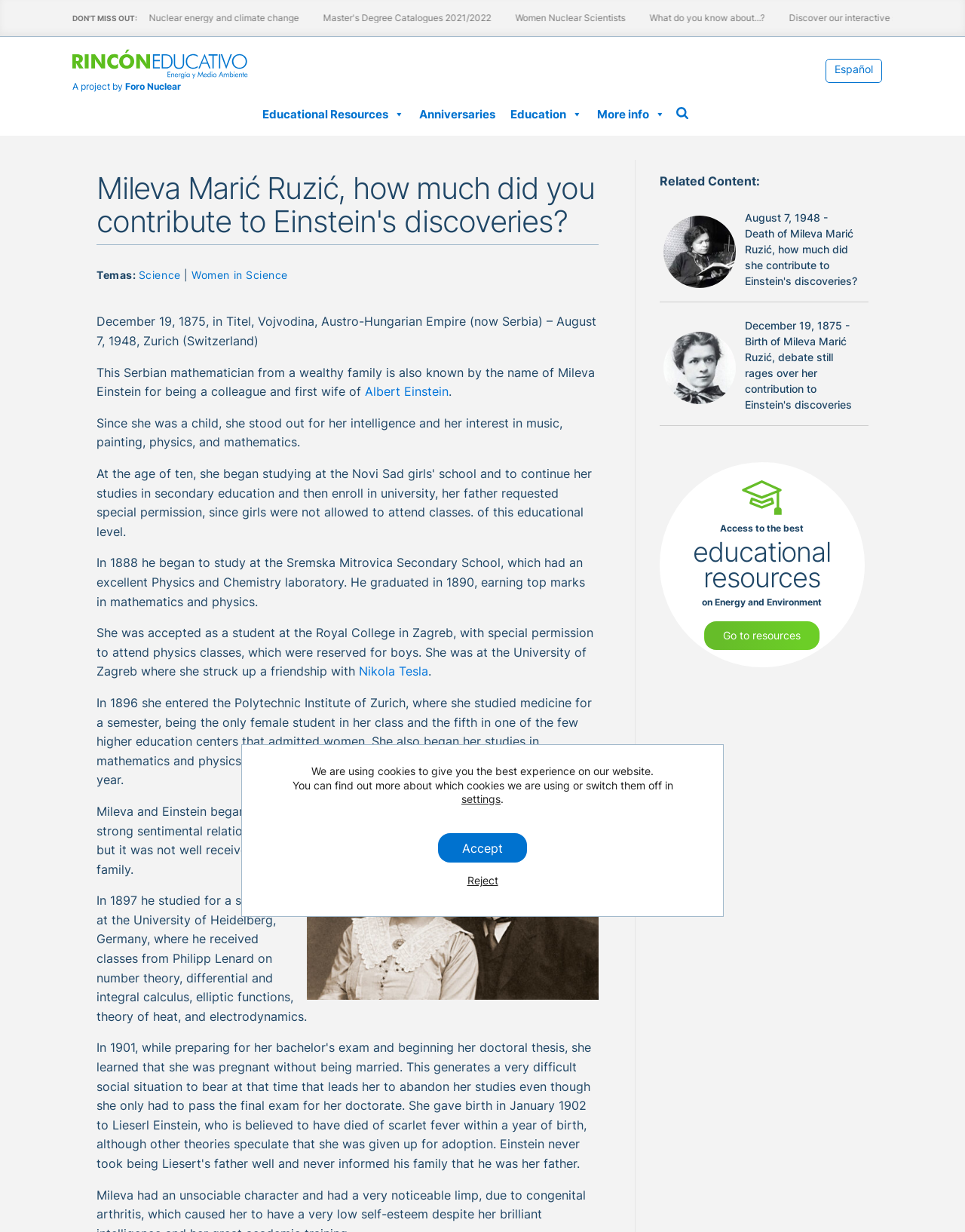What is the date of birth of Mileva Marić Ruzić?
With the help of the image, please provide a detailed response to the question.

According to the webpage, Mileva Marić Ruzić was born on 'December 19, 1875, in Titel, Vojvodina, Austro-Hungarian Empire (now Serbia)'.